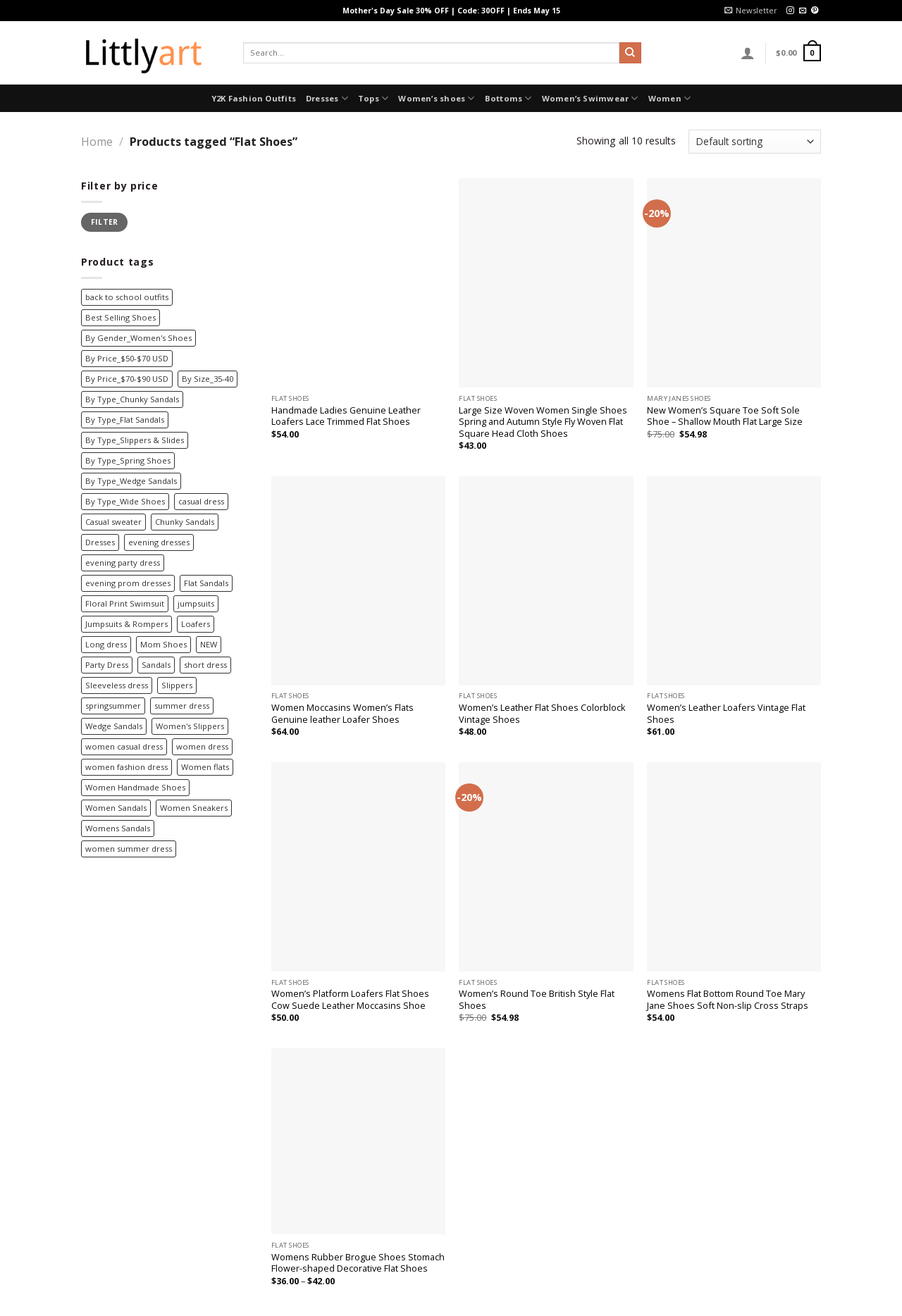How many product tags are available?
Relying on the image, give a concise answer in one word or a brief phrase.

39